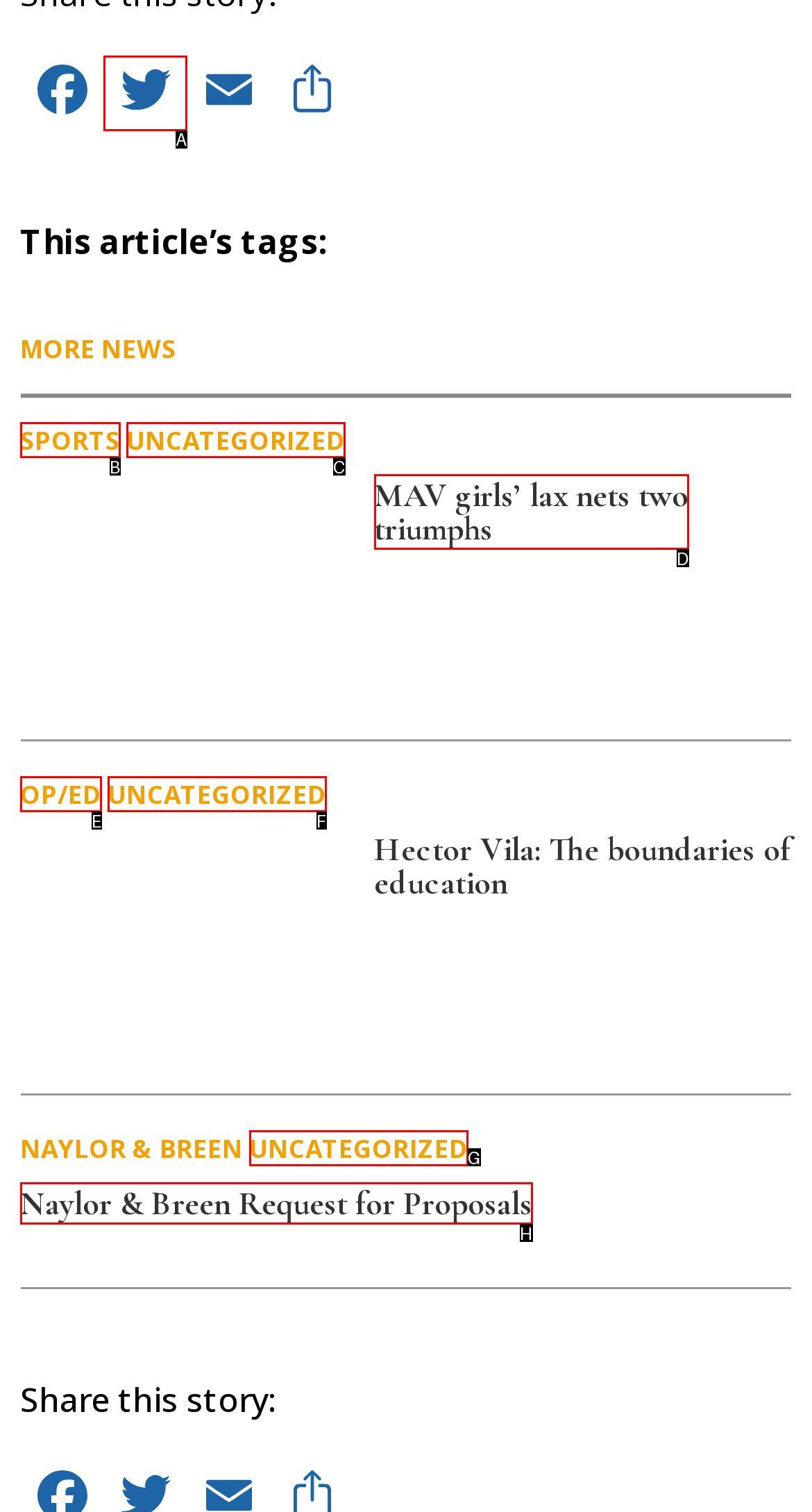Identify the option that best fits this description: Uncategorized
Answer with the appropriate letter directly.

G